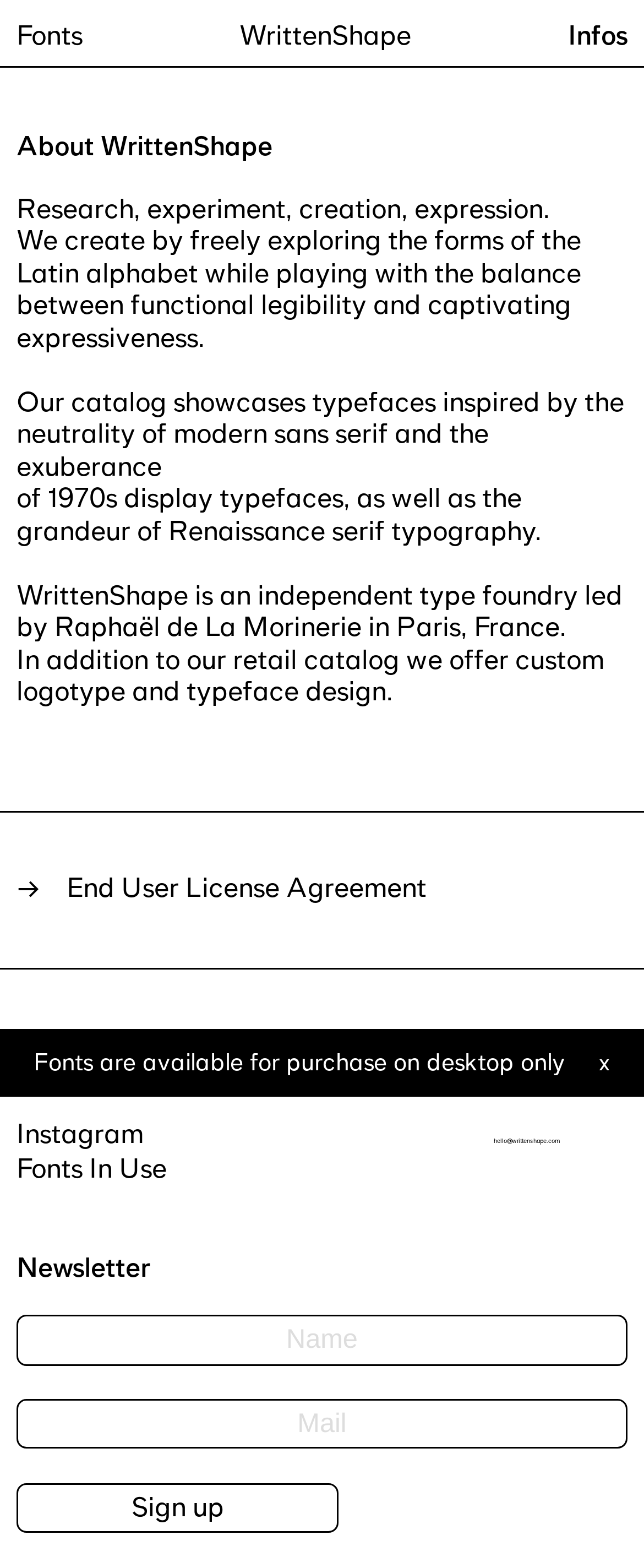Using the element description: "parent_node: Newsletter name="newsletter-name" placeholder="Name"", determine the bounding box coordinates. The coordinates should be in the format [left, top, right, bottom], with values between 0 and 1.

[0.026, 0.839, 0.974, 0.871]